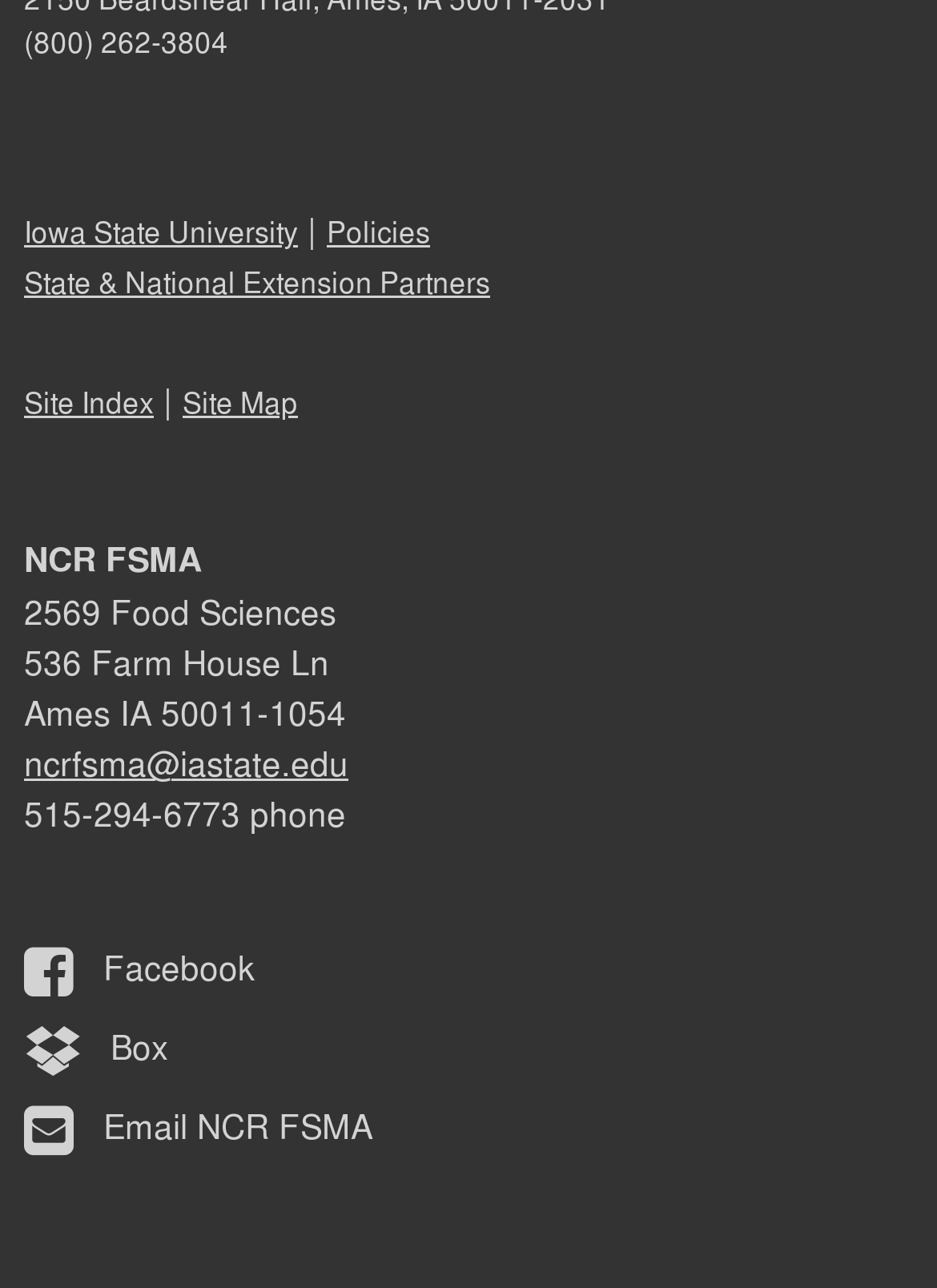Pinpoint the bounding box coordinates for the area that should be clicked to perform the following instruction: "check policies".

[0.349, 0.165, 0.459, 0.196]